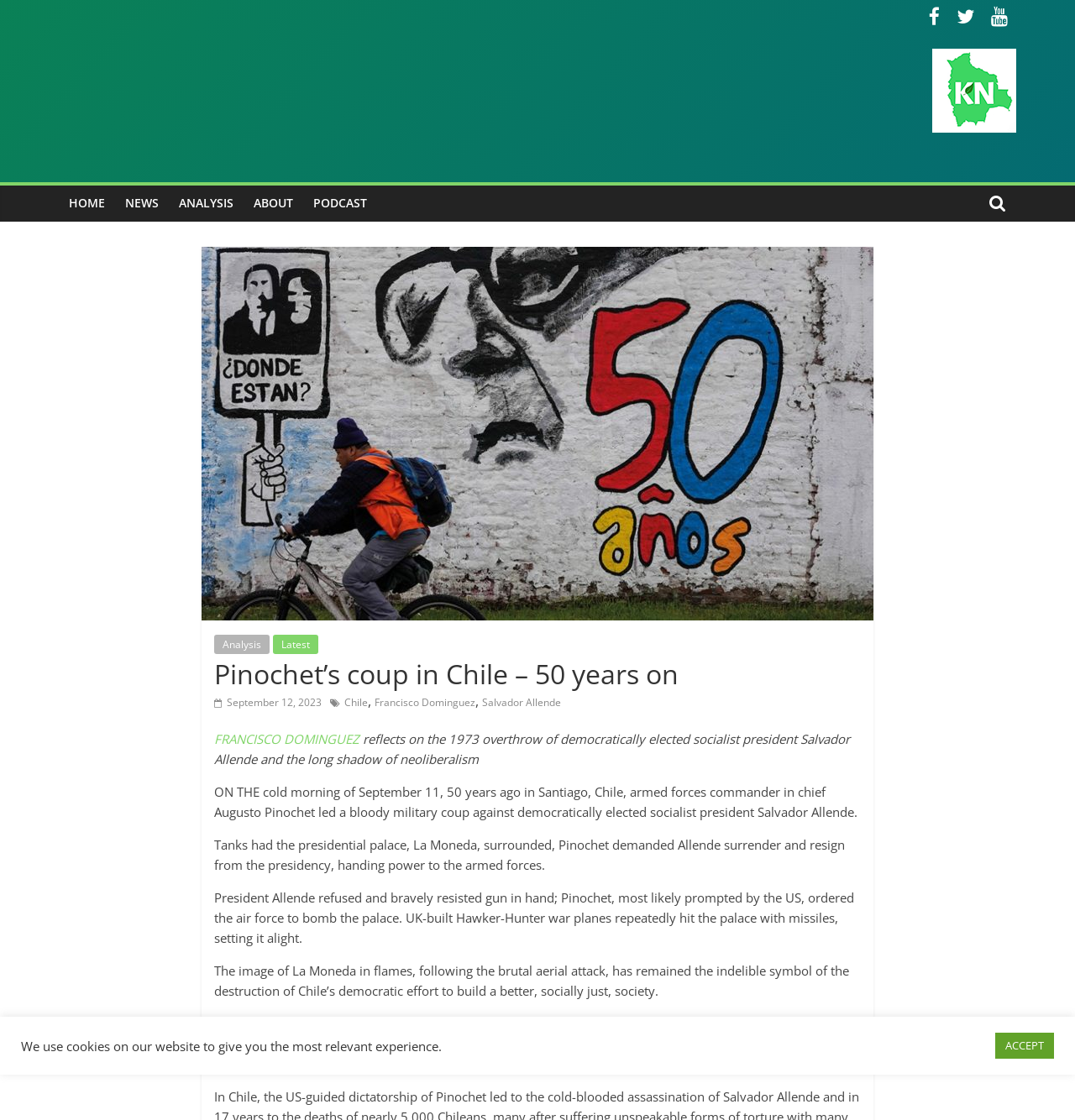Specify the bounding box coordinates for the region that must be clicked to perform the given instruction: "Read the article about Pinochet’s coup in Chile".

[0.199, 0.584, 0.801, 0.617]